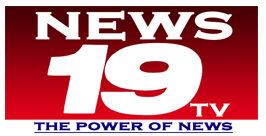From the image, can you give a detailed response to the question below:
What is the font color of the tagline?

The caption states that the tagline 'THE POWER OF NEWS' is written in a smaller blue font, which is positioned below the logo.